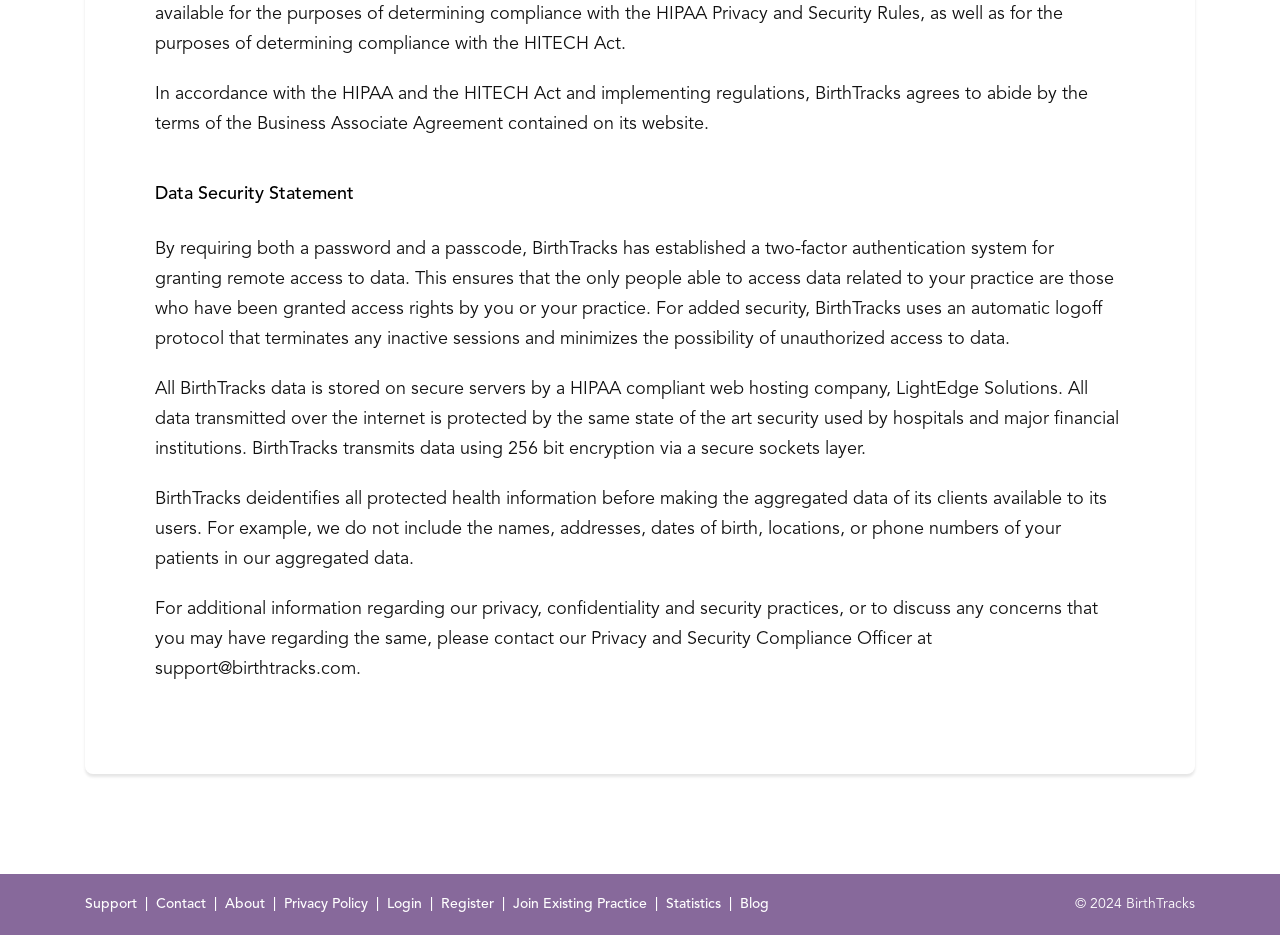Identify the bounding box of the HTML element described as: "About".

[0.176, 0.959, 0.207, 0.974]